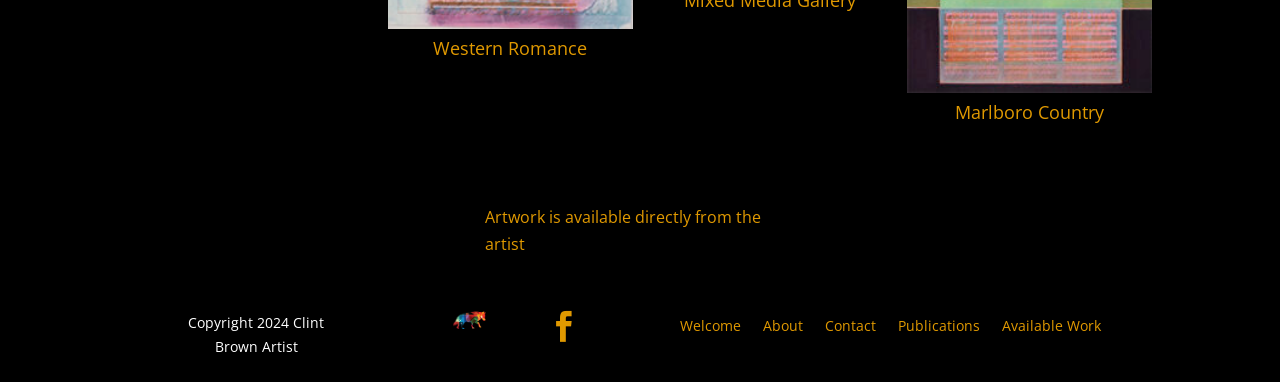What is the copyright year of the webpage?
Provide a thorough and detailed answer to the question.

The StaticText element 'Copyright 2024 Clint Brown Artist' indicates that the copyright year of the webpage is 2024.